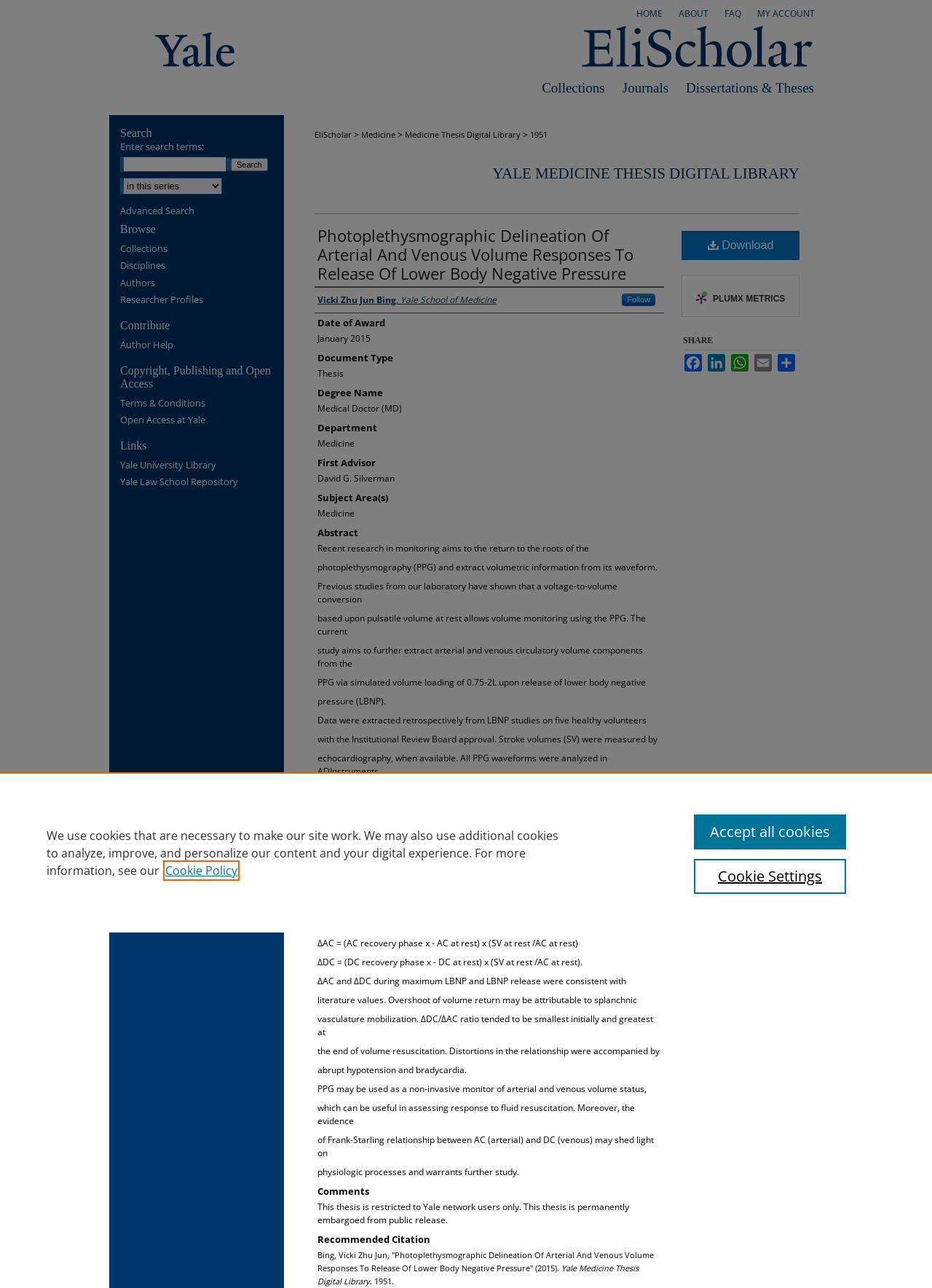Extract the bounding box coordinates for the UI element described as: "Yale Medicine Thesis Digital Library".

[0.528, 0.128, 0.858, 0.141]